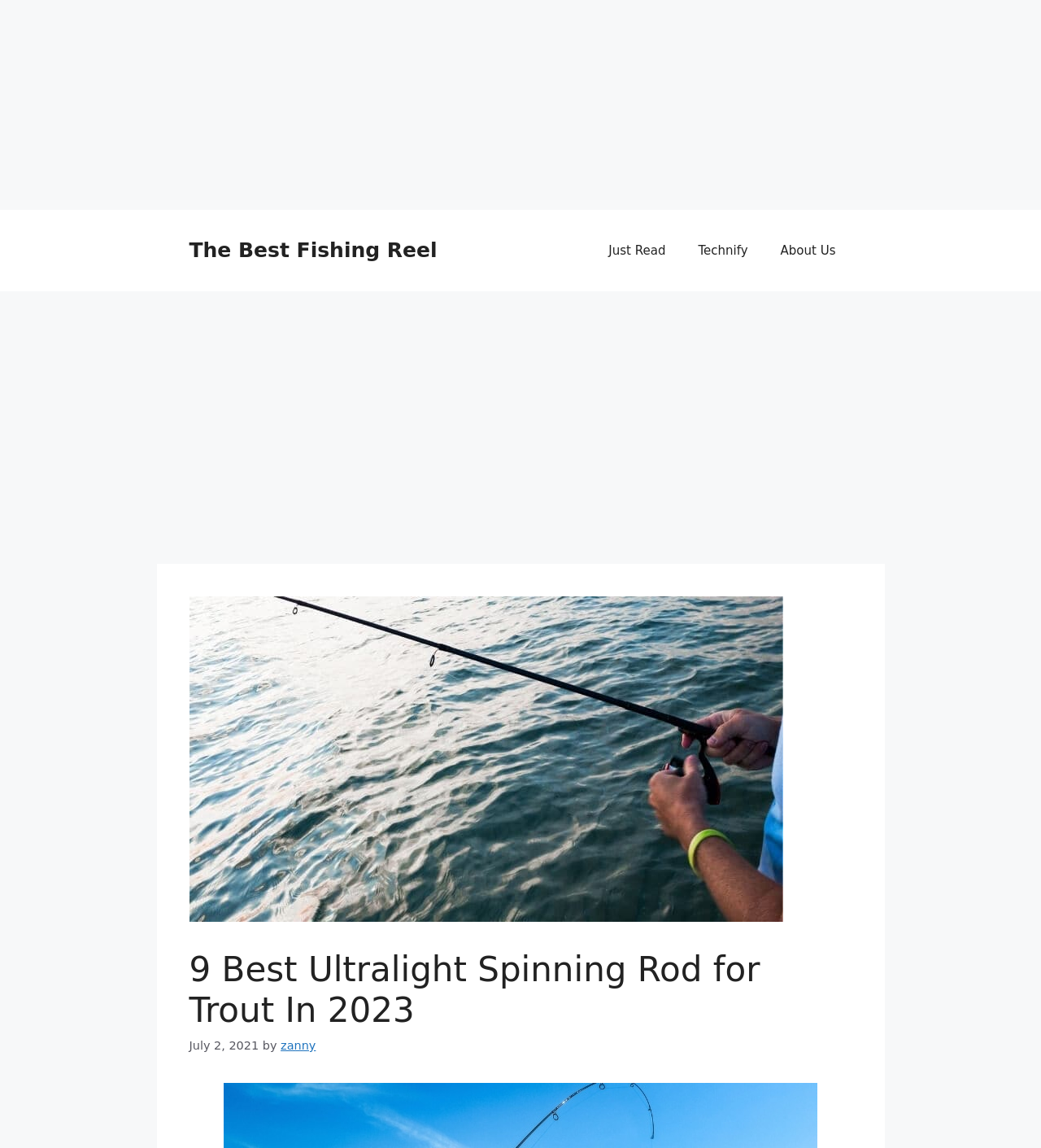What is the date mentioned on the webpage?
By examining the image, provide a one-word or phrase answer.

July 2, 2021